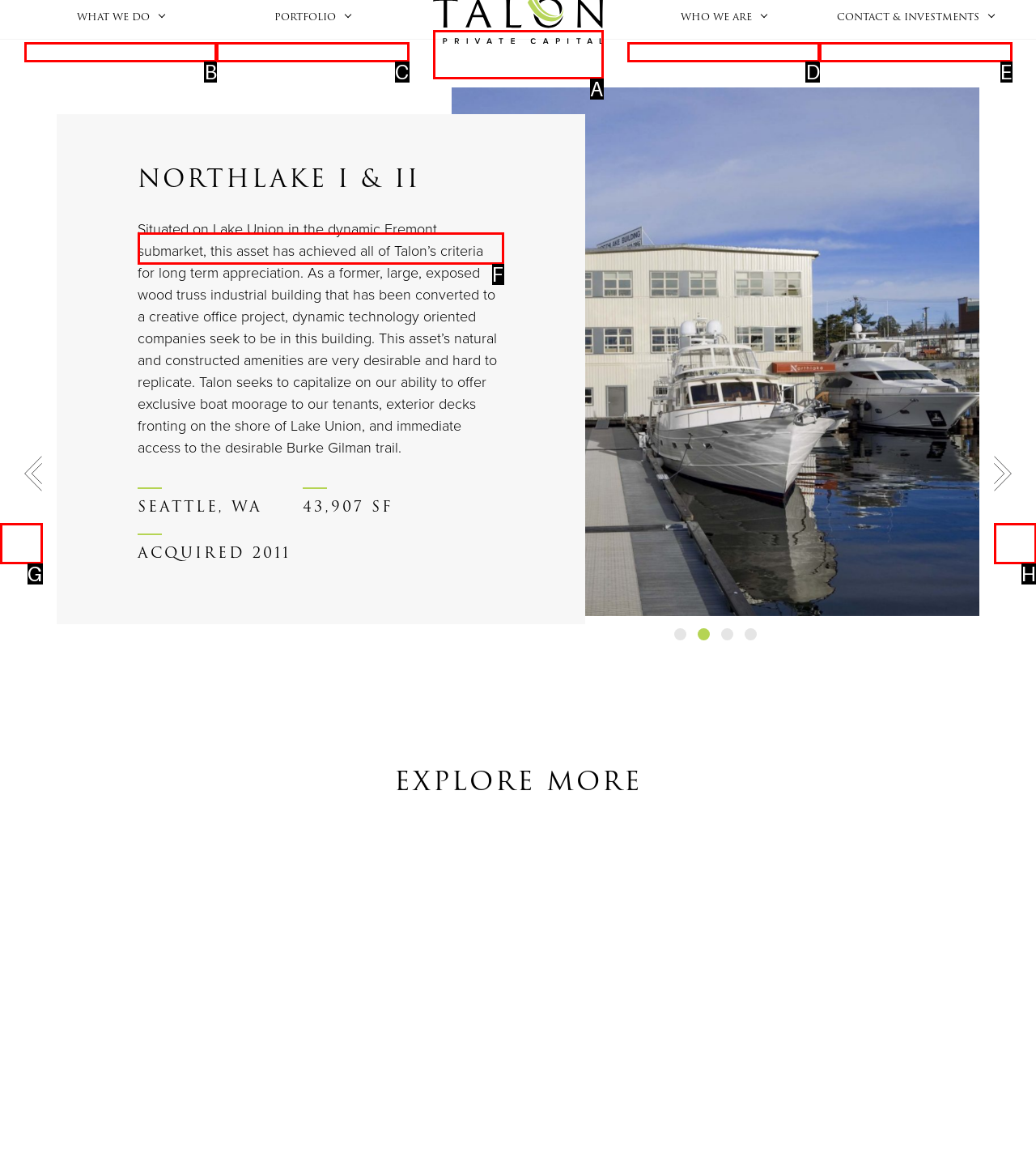Determine the HTML element to be clicked to complete the task: Search for something. Answer by giving the letter of the selected option.

None